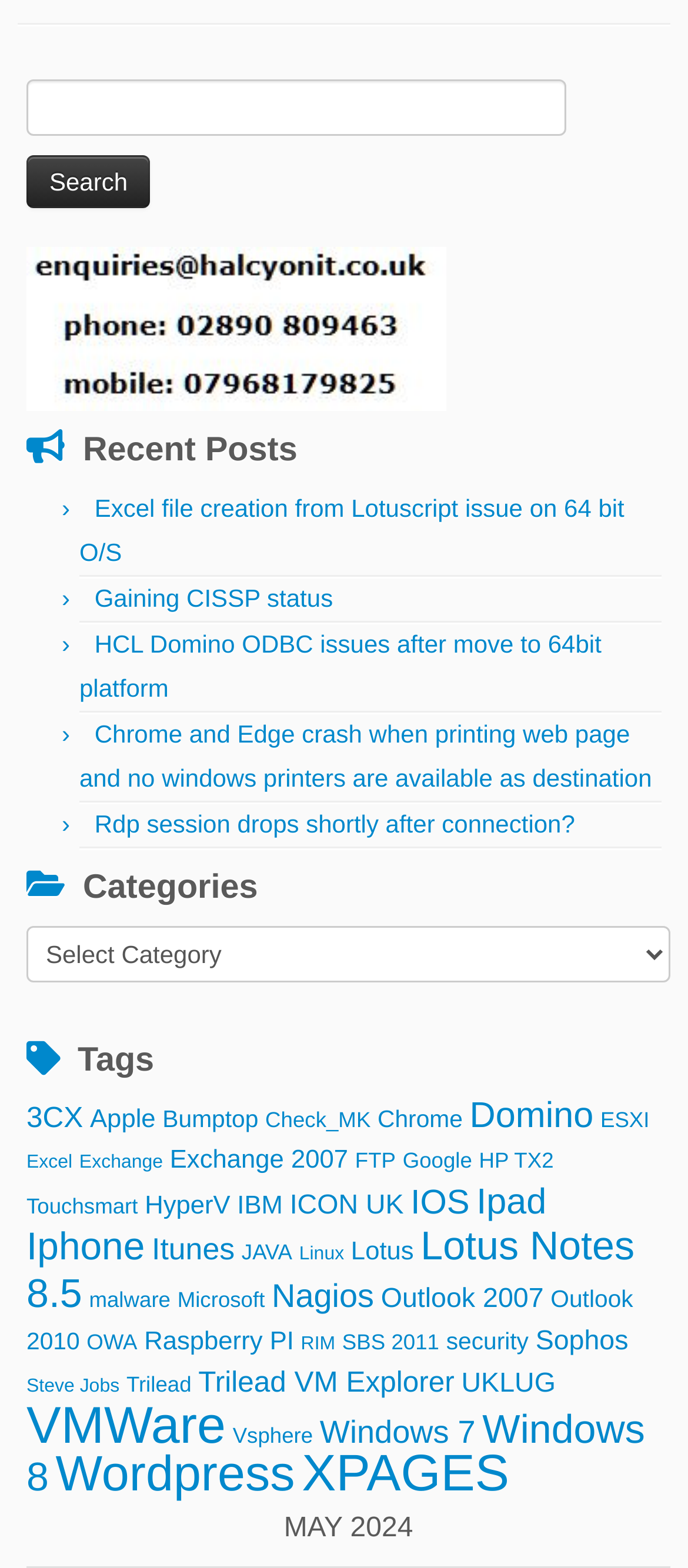How many categories are listed?
Respond to the question with a well-detailed and thorough answer.

I counted the number of categories listed under the 'Categories' heading, and there is only one category listed.